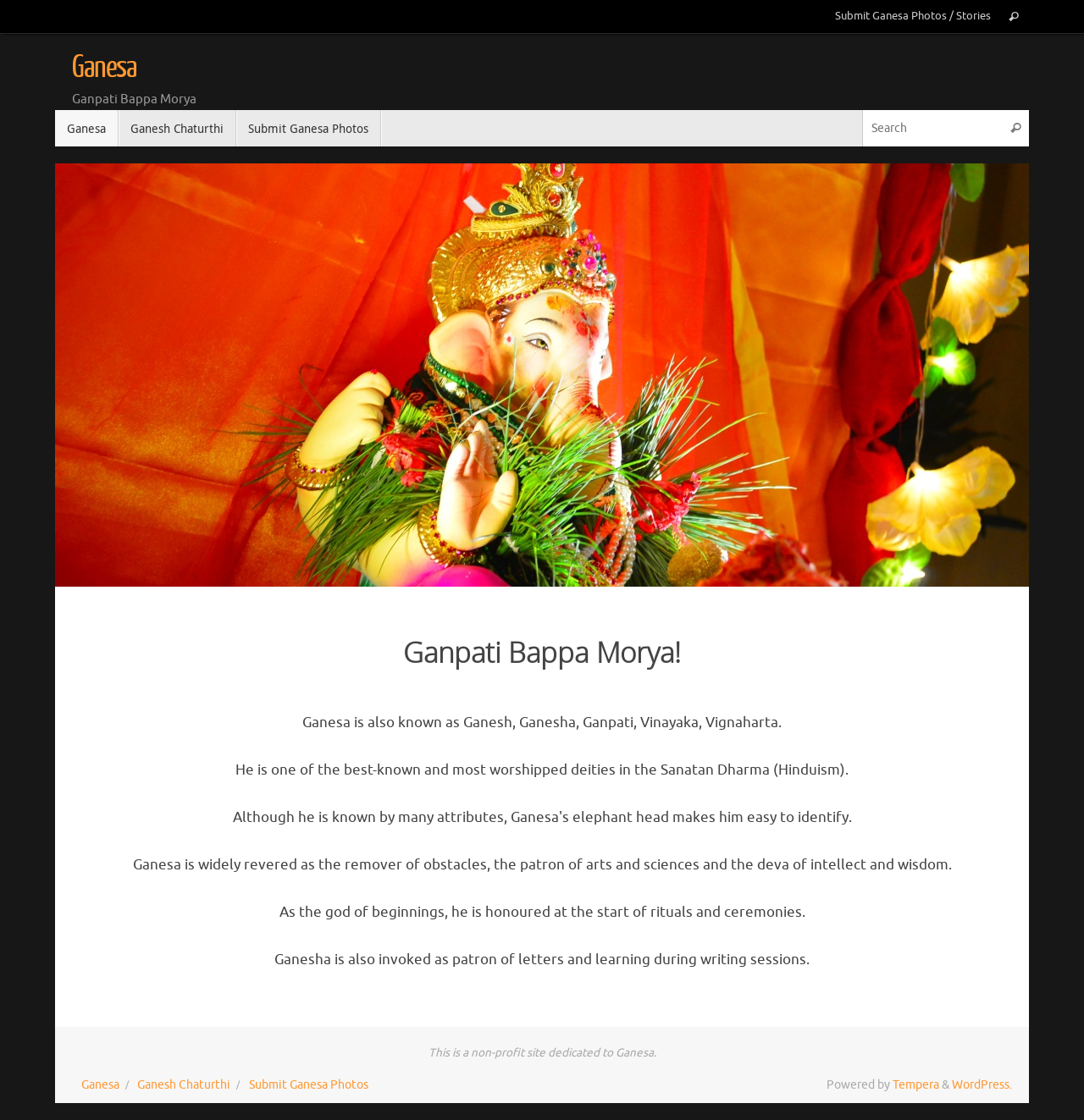Determine the bounding box coordinates for the area that should be clicked to carry out the following instruction: "Read about Ganesa's significance".

[0.279, 0.637, 0.721, 0.653]